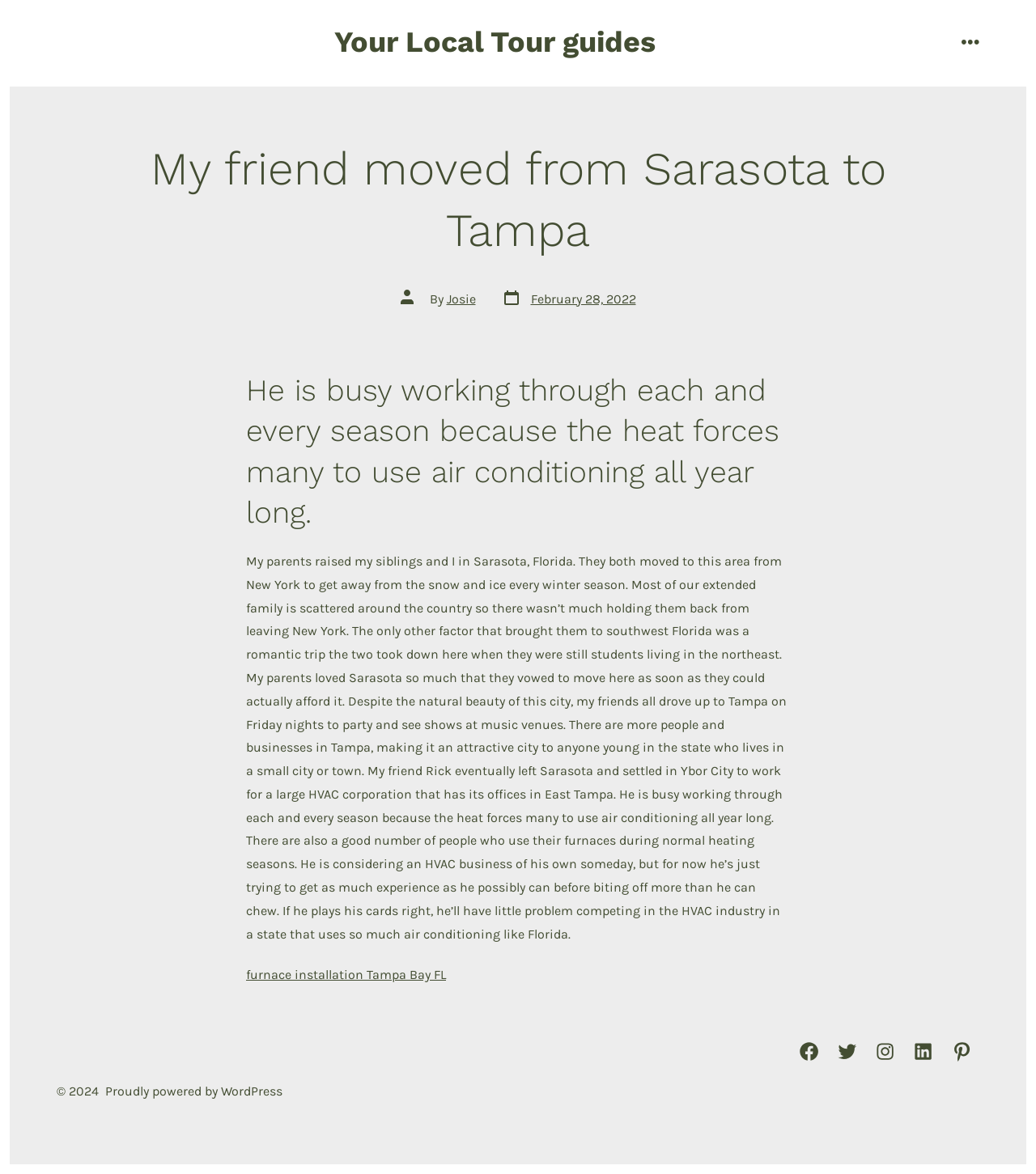Find the bounding box coordinates for the element that must be clicked to complete the instruction: "Open Facebook in a new tab". The coordinates should be four float numbers between 0 and 1, indicated as [left, top, right, bottom].

[0.764, 0.881, 0.798, 0.911]